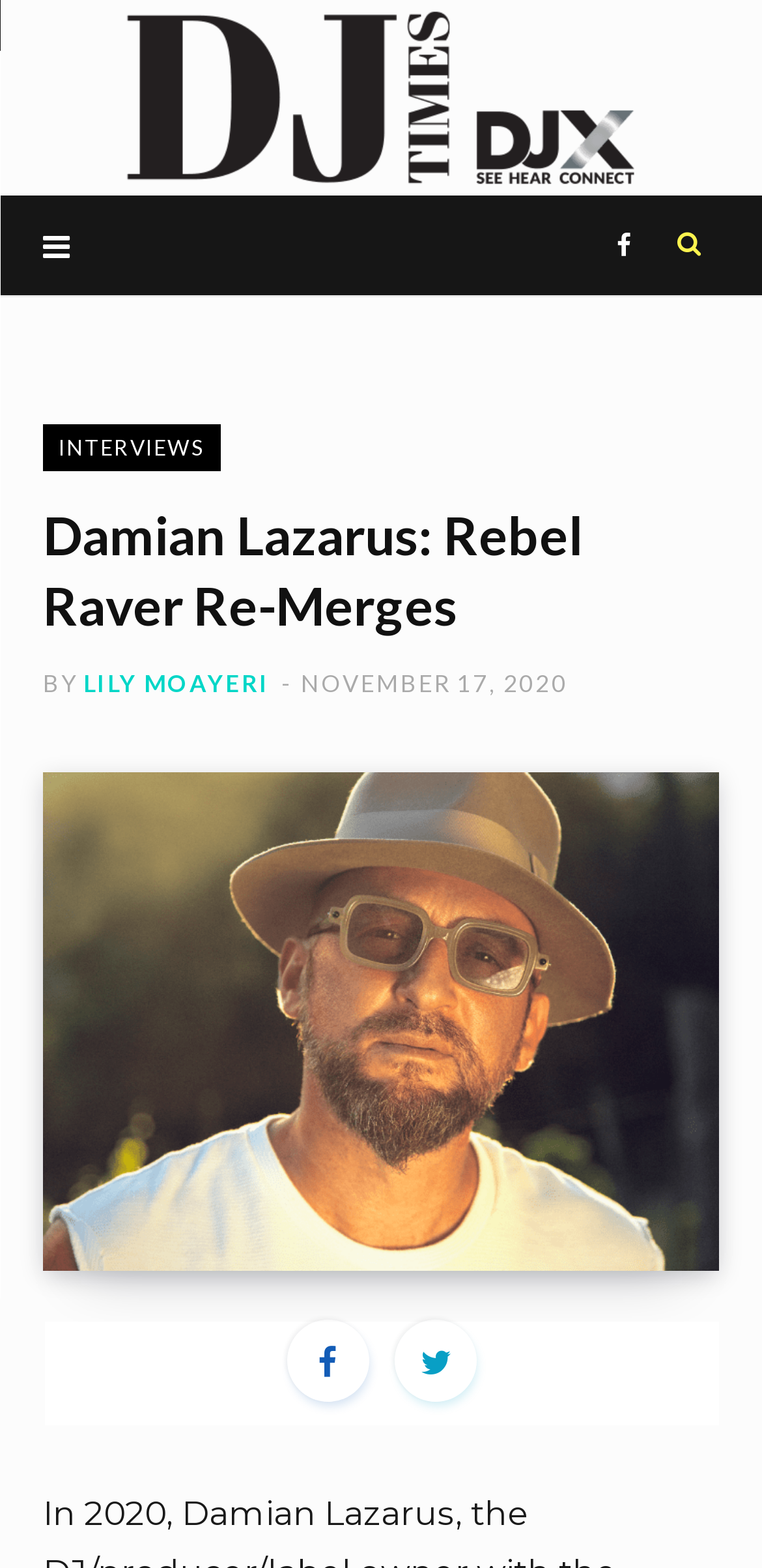Extract the bounding box coordinates of the UI element described: "Lily Moayeri". Provide the coordinates in the format [left, top, right, bottom] with values ranging from 0 to 1.

[0.109, 0.426, 0.354, 0.445]